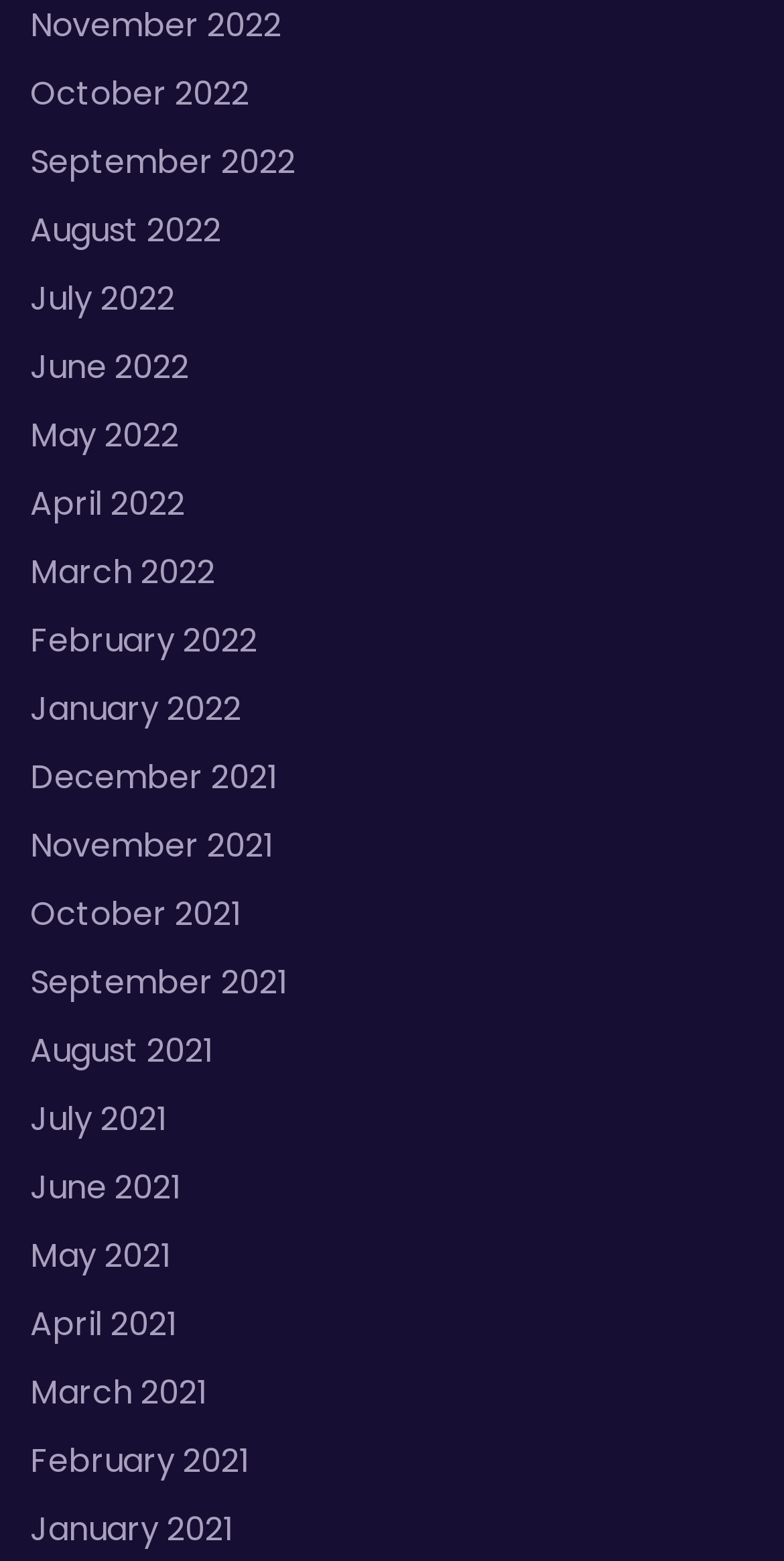Using the details from the image, please elaborate on the following question: Are the months listed in chronological order?

I can examine the list of links and see that the months are listed in chronological order, from the most recent month (November 2022) to the earliest month (January 2021).